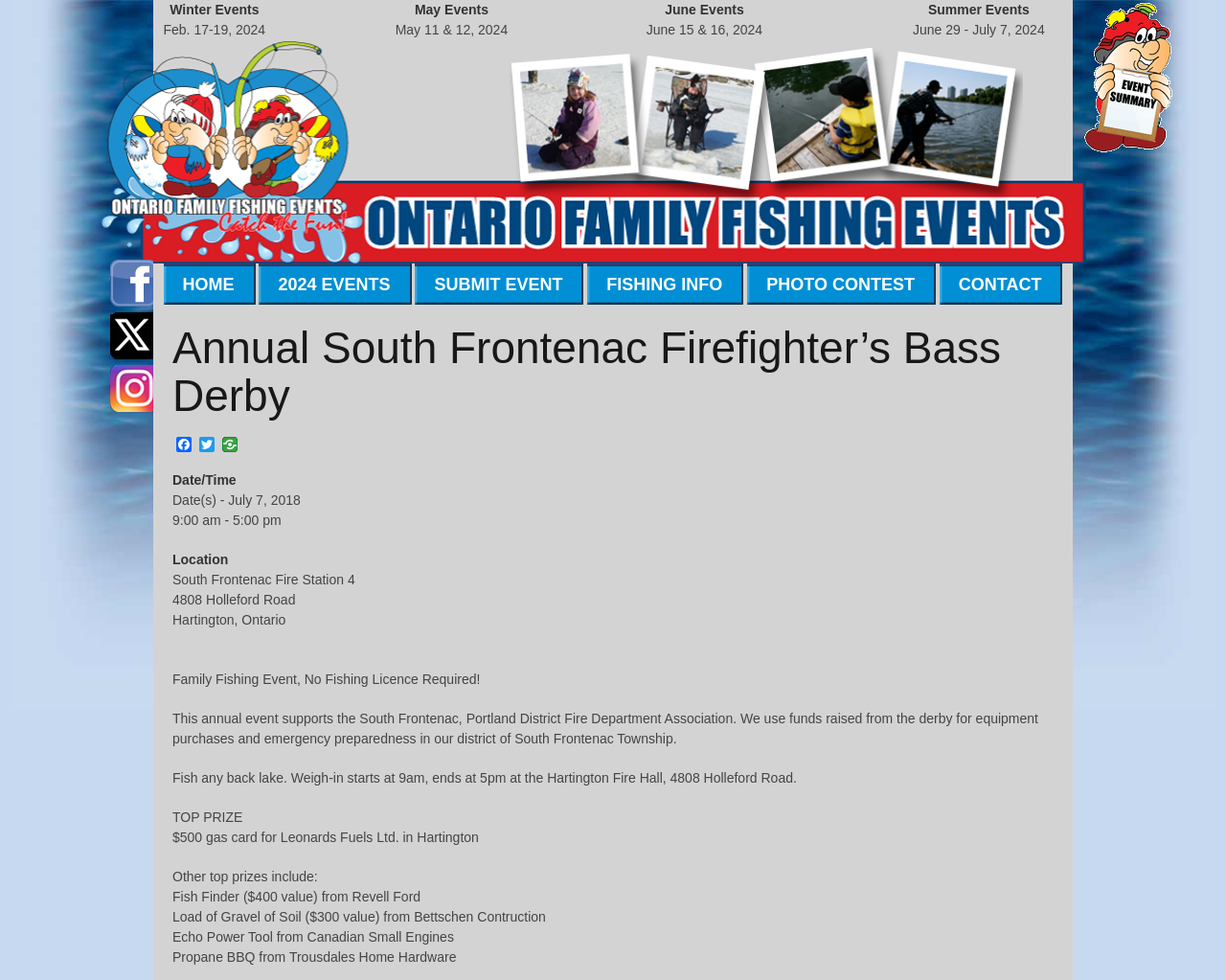Provide the bounding box coordinates of the UI element that matches the description: "Facebook".

[0.141, 0.446, 0.159, 0.465]